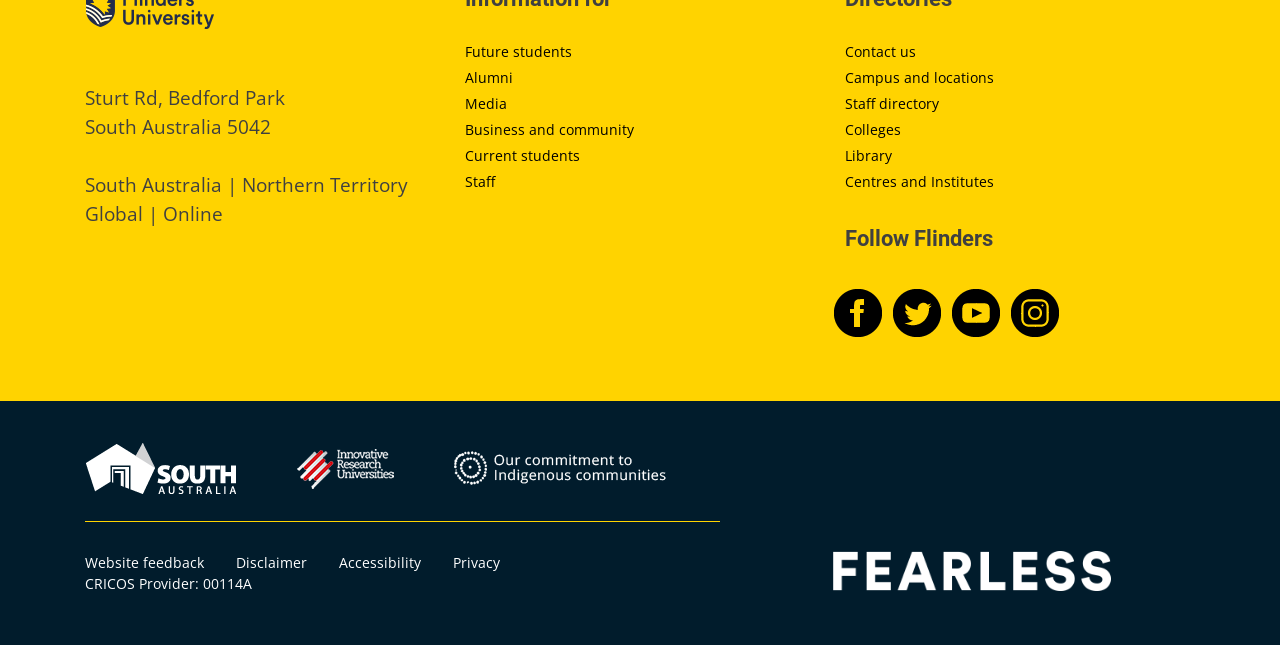How many links are there in the 'Current students' section?
Answer with a single word or phrase by referring to the visual content.

1